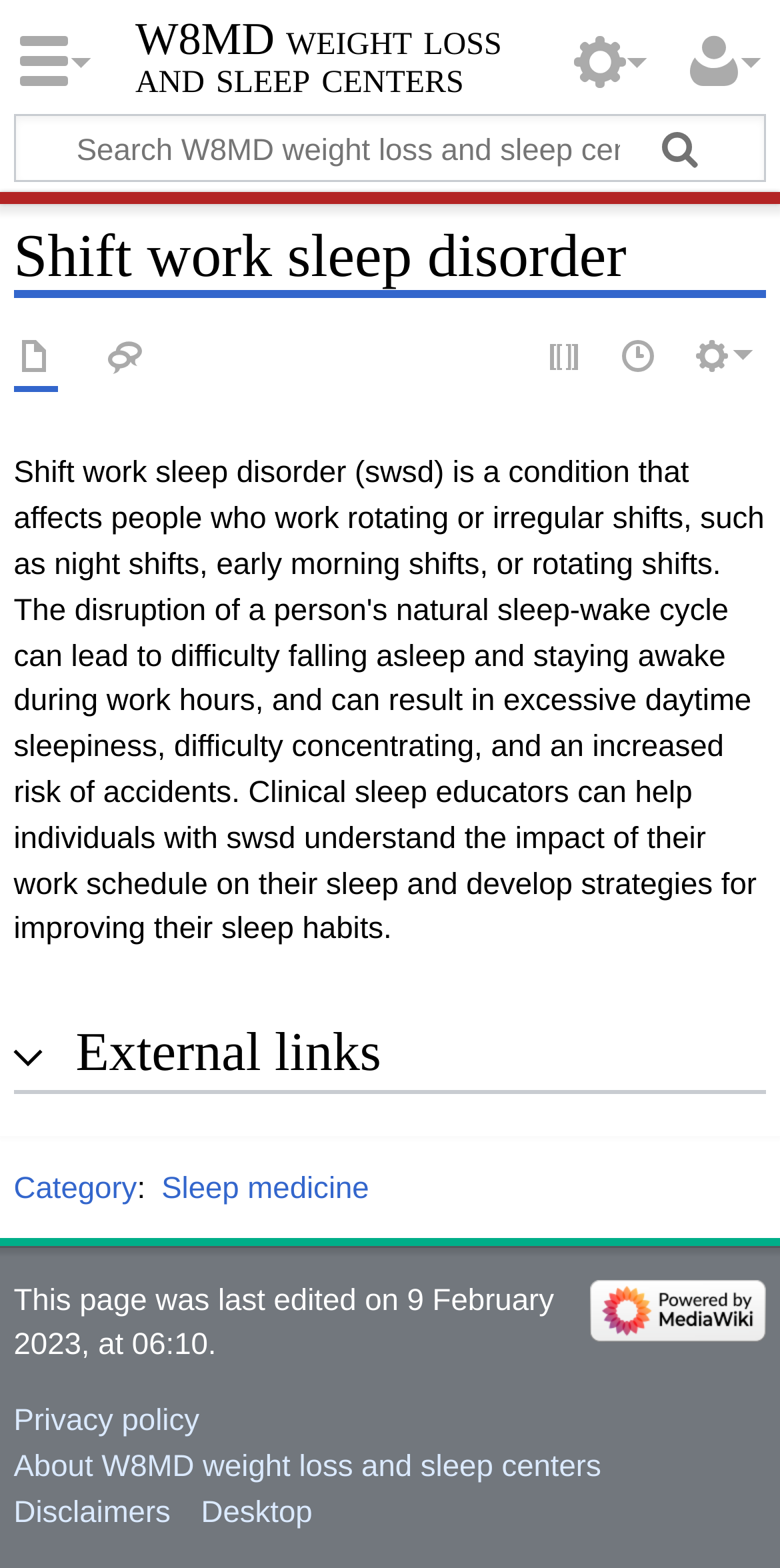Please find the bounding box coordinates of the element that must be clicked to perform the given instruction: "Visit About W8MD weight loss and sleep centers". The coordinates should be four float numbers from 0 to 1, i.e., [left, top, right, bottom].

[0.018, 0.925, 0.771, 0.947]